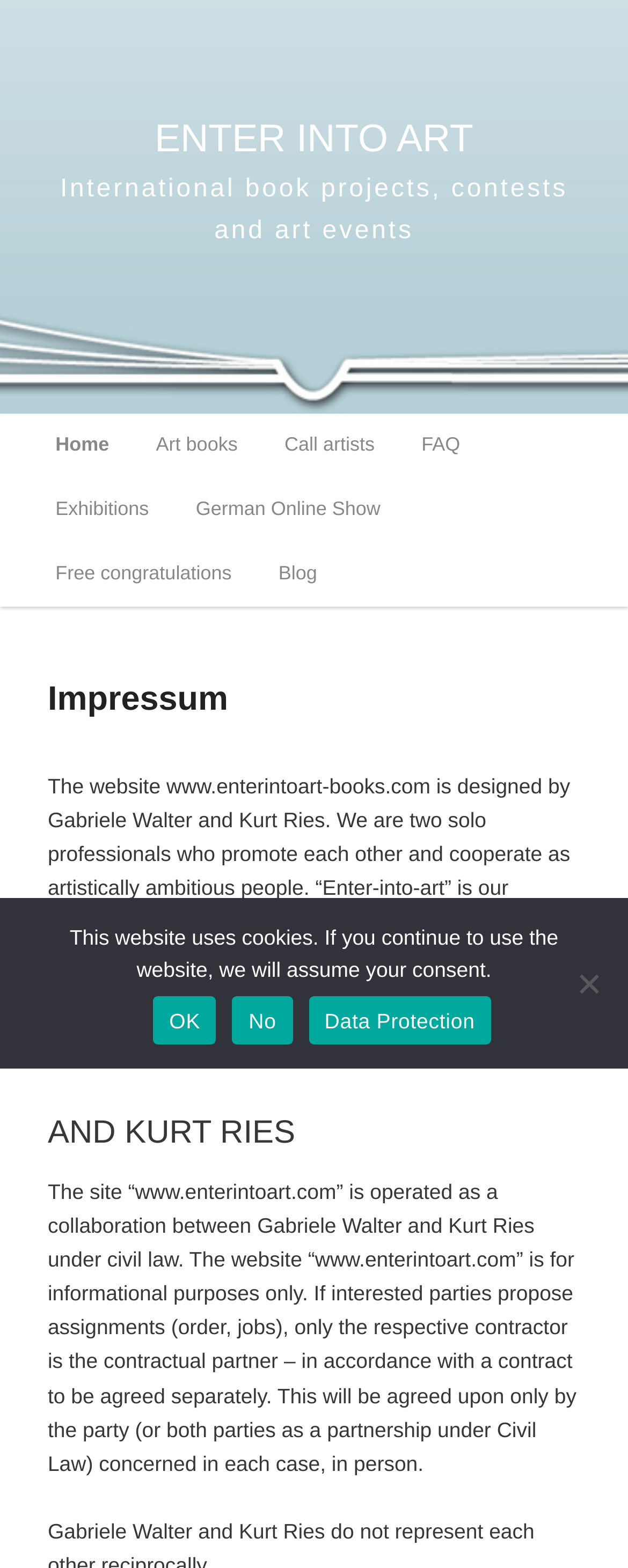Can you show the bounding box coordinates of the region to click on to complete the task described in the instruction: "Click on the 'ENTER INTO ART' link"?

[0.246, 0.075, 0.754, 0.103]